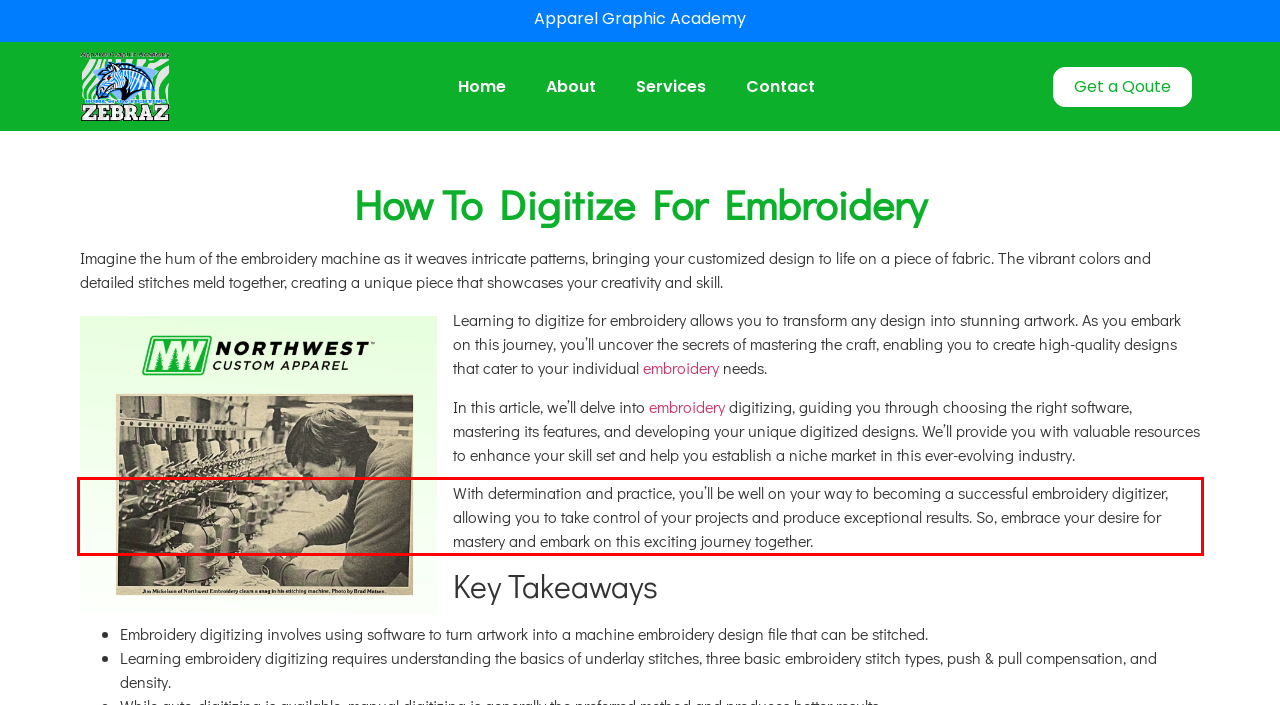Given a screenshot of a webpage with a red bounding box, extract the text content from the UI element inside the red bounding box.

With determination and practice, you’ll be well on your way to becoming a successful embroidery digitizer, allowing you to take control of your projects and produce exceptional results. So, embrace your desire for mastery and embark on this exciting journey together.